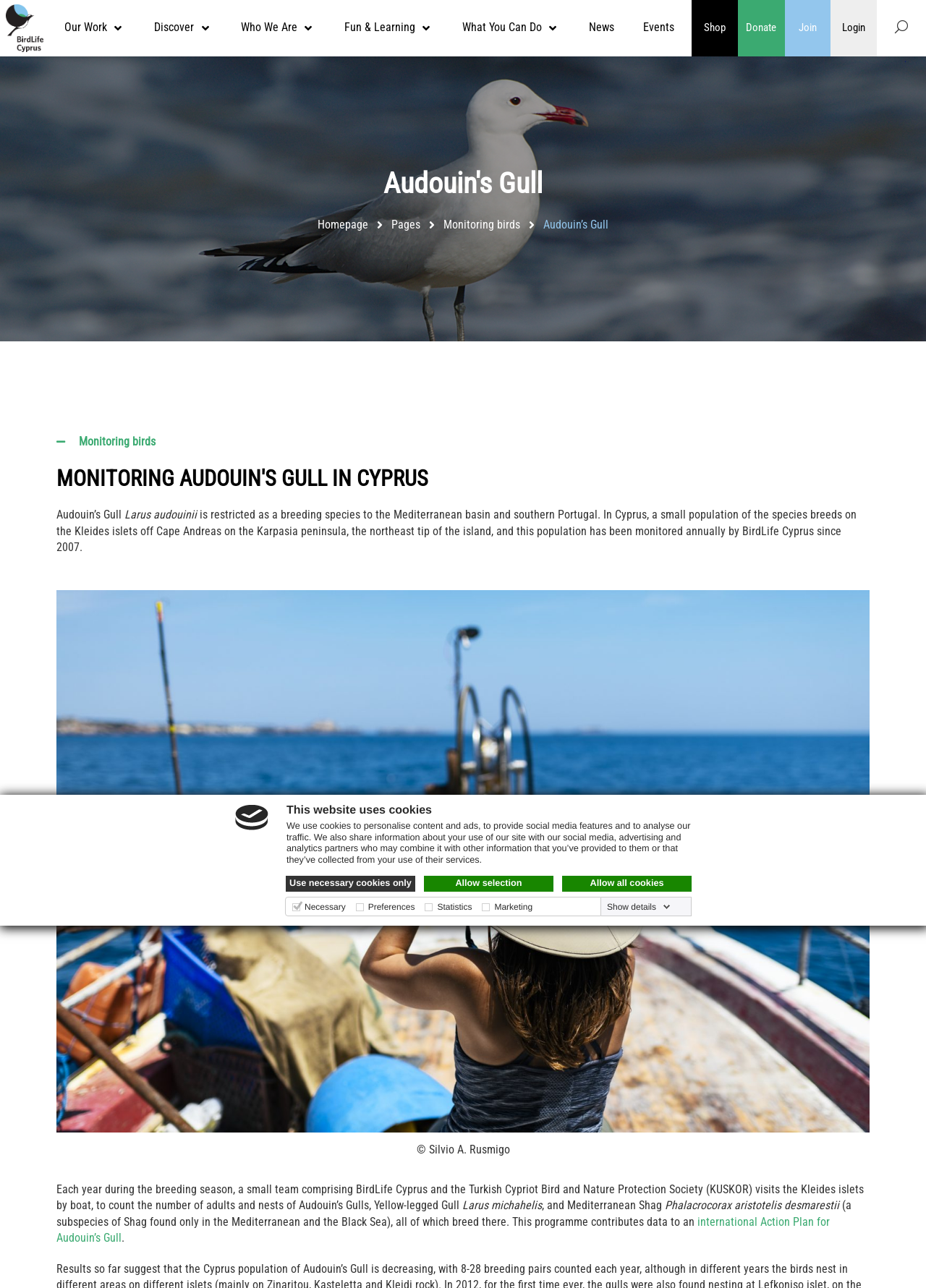Can you find the bounding box coordinates for the element that needs to be clicked to execute this instruction: "Click the 'Donate' link"? The coordinates should be given as four float numbers between 0 and 1, i.e., [left, top, right, bottom].

[0.806, 0.017, 0.839, 0.027]